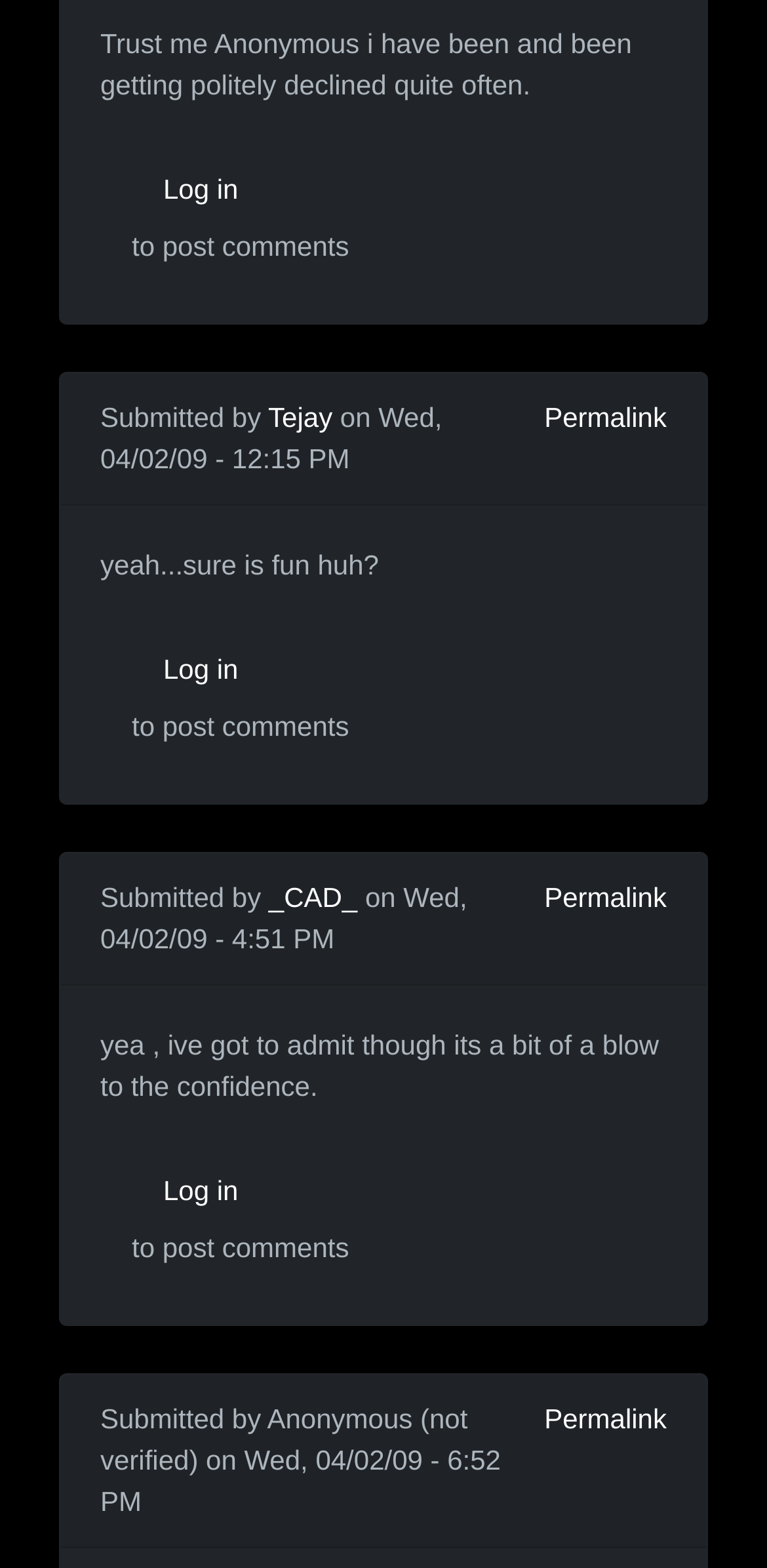Please give the bounding box coordinates of the area that should be clicked to fulfill the following instruction: "Click on 'Tejay' to view the user's profile". The coordinates should be in the format of four float numbers from 0 to 1, i.e., [left, top, right, bottom].

[0.35, 0.256, 0.433, 0.276]